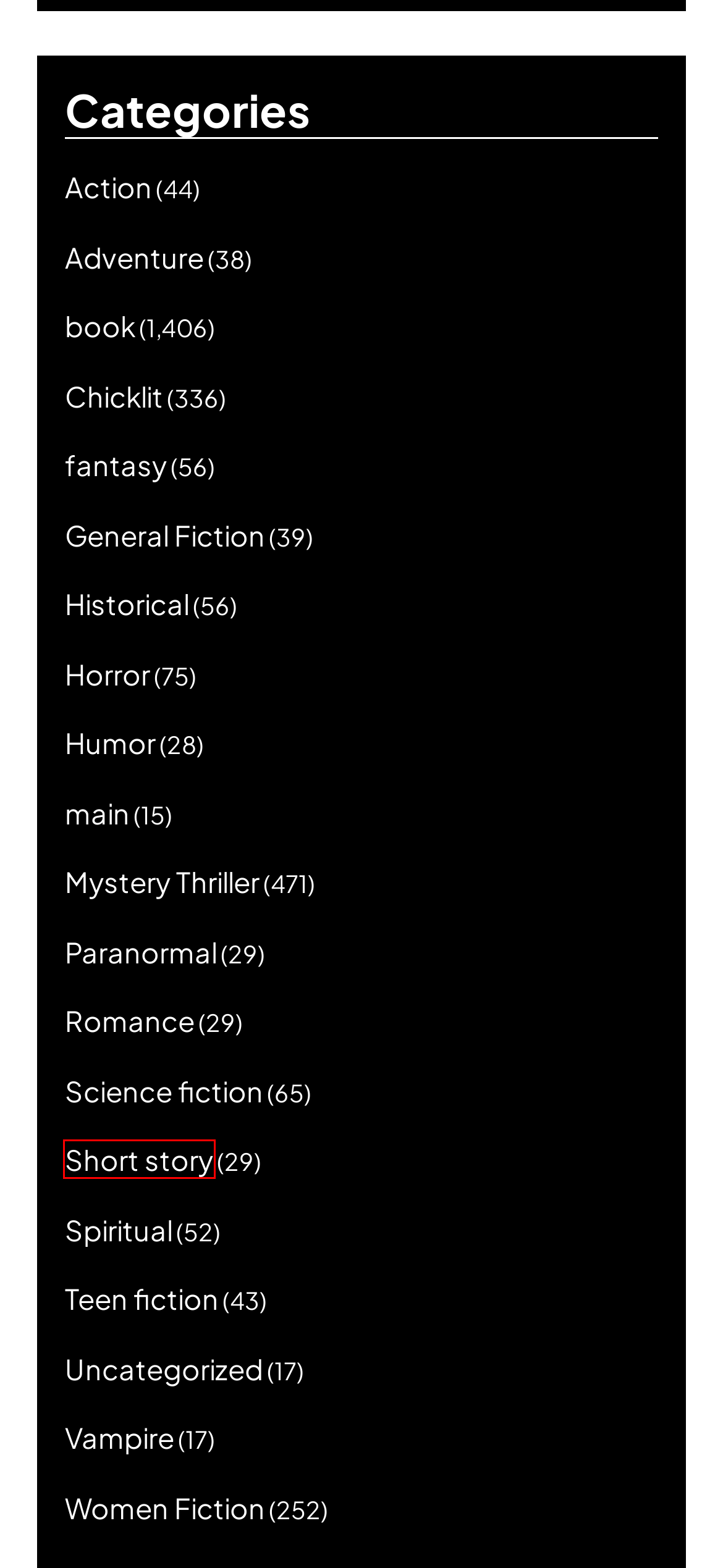Analyze the screenshot of a webpage that features a red rectangle bounding box. Pick the webpage description that best matches the new webpage you would see after clicking on the element within the red bounding box. Here are the candidates:
A. Uncategorized EBooks Shelf
B. Action EBooks Shelf
C. Short story EBooks Shelf
D. Vampire EBooks Shelf
E. General Fiction EBooks Shelf
F. main EBooks Shelf
G. Historical EBooks Shelf
H. Science fiction EBooks Shelf

C